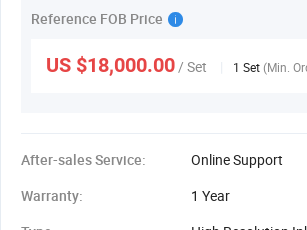Offer a detailed narrative of the image.

The image showcases the pricing details for the Cycjet C702iuv Galvanized Steel Sheet Coding Inkjet Printer System. The highlighted reference FOB price is **US $18,000.00** per **set**, with a minimum order of **1 set**. The after-sales service includes **online support**, and the product comes with a **1-year warranty**. It is classified as a **high-resolution inkjet printer**, suitable for daily industrial applications. The layout presents the information clearly, emphasizing both the cost and the support features available to potential buyers.